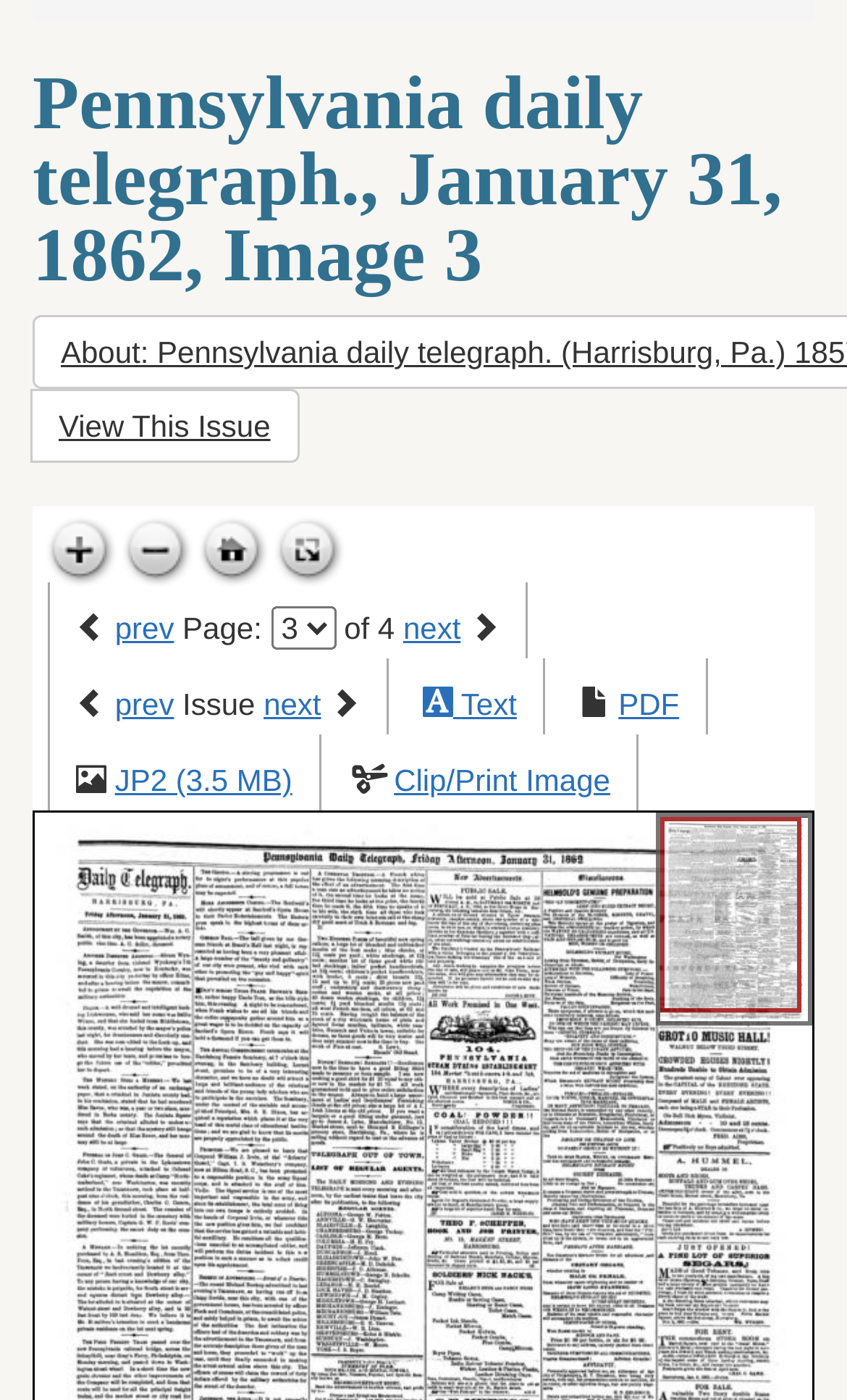Given the description: "prev", determine the bounding box coordinates of the UI element. The coordinates should be formatted as four float numbers between 0 and 1, [left, top, right, bottom].

[0.136, 0.49, 0.205, 0.515]